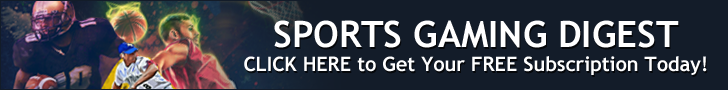With reference to the image, please provide a detailed answer to the following question: What sports are featured in the banner?

The caption describes the banner as featuring dynamic visuals of athletes in various sports, specifically mentioning football and basketball, which implies that these two sports are prominently displayed in the banner.